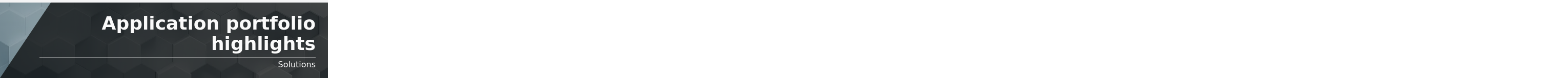What does the muted color palette suggest?
Provide a concise answer using a single word or phrase based on the image.

Expertise and reliability